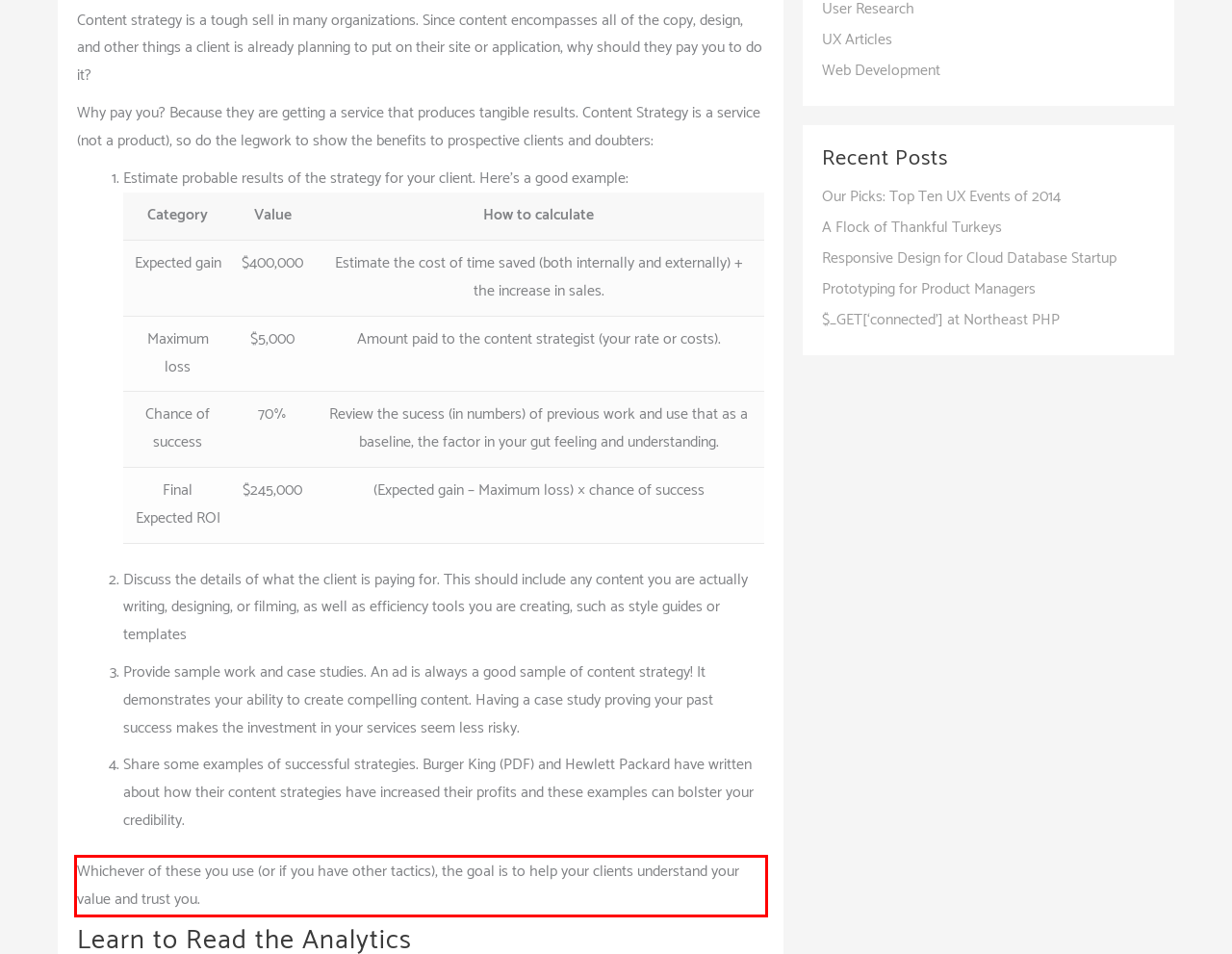From the provided screenshot, extract the text content that is enclosed within the red bounding box.

Whichever of these you use (or if you have other tactics), the goal is to help your clients understand your value and trust you.